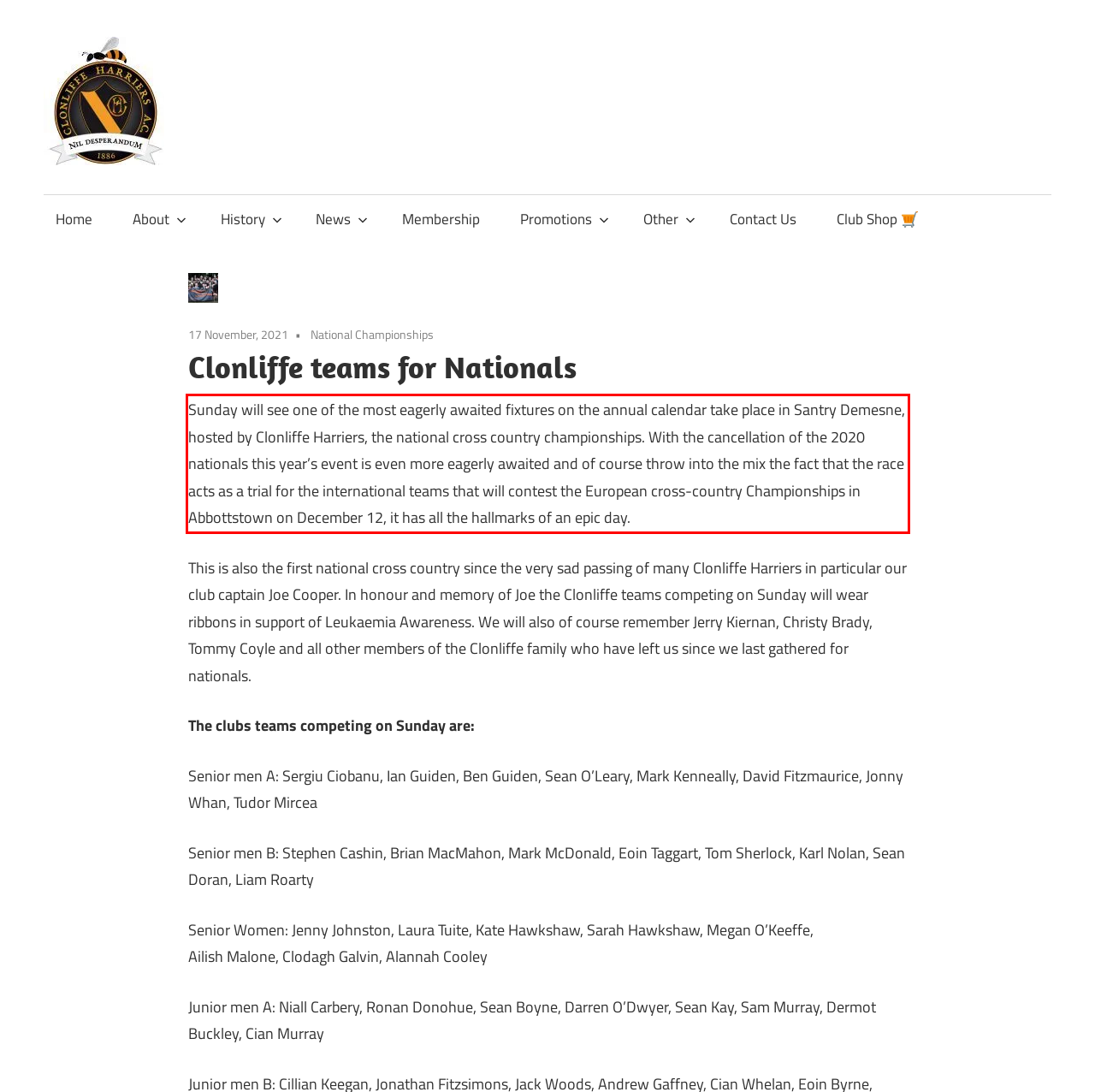Inspect the webpage screenshot that has a red bounding box and use OCR technology to read and display the text inside the red bounding box.

Sunday will see one of the most eagerly awaited fixtures on the annual calendar take place in Santry Demesne, hosted by Clonliffe Harriers, the national cross country championships. With the cancellation of the 2020 nationals this year’s event is even more eagerly awaited and of course throw into the mix the fact that the race acts as a trial for the international teams that will contest the European cross-country Championships in Abbottstown on December 12, it has all the hallmarks of an epic day.